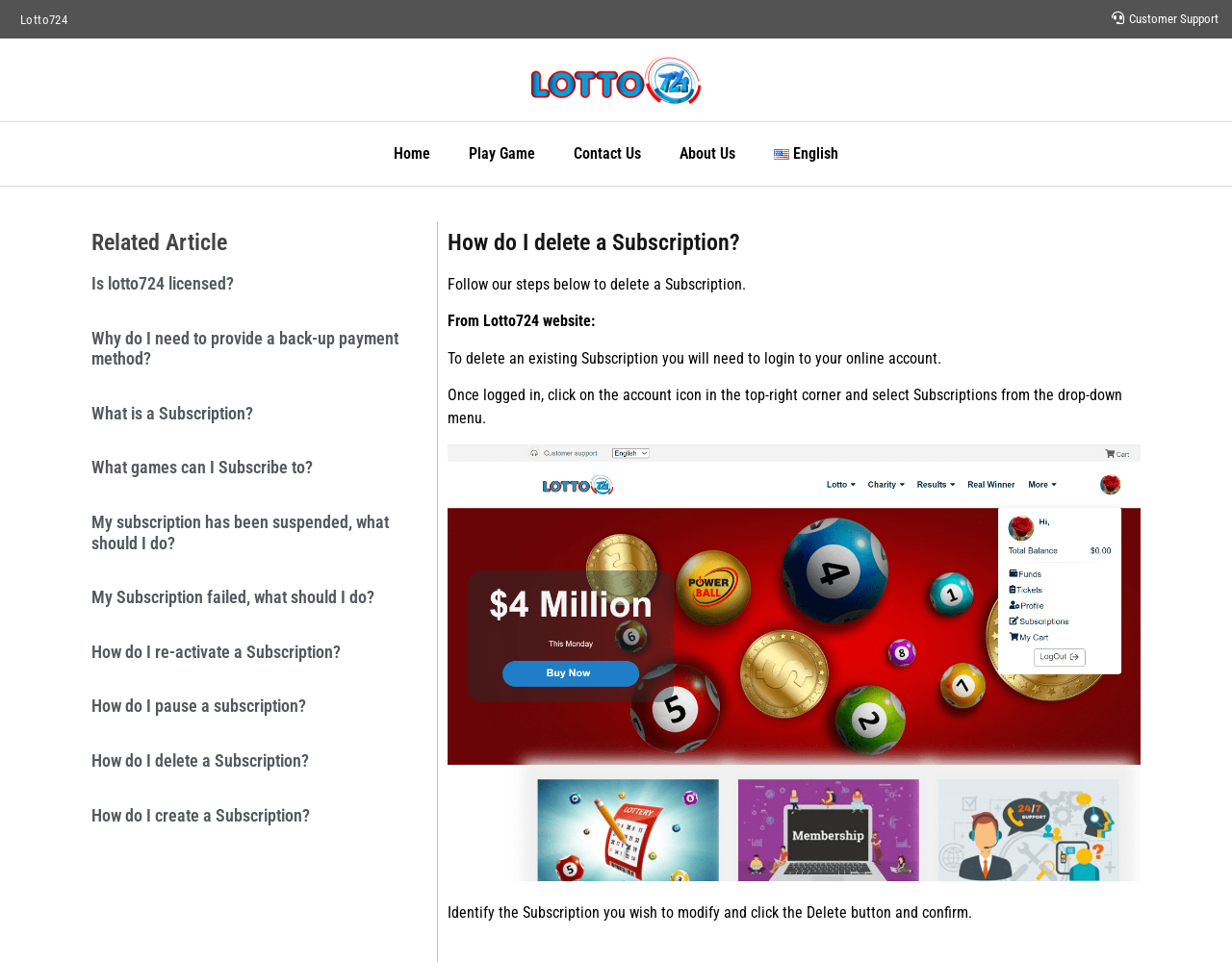Examine the image carefully and respond to the question with a detailed answer: 
What is the main topic of the webpage?

The main topic of the webpage is Customer Support, which can be inferred from the header 'Customer Support' at the top of the webpage.